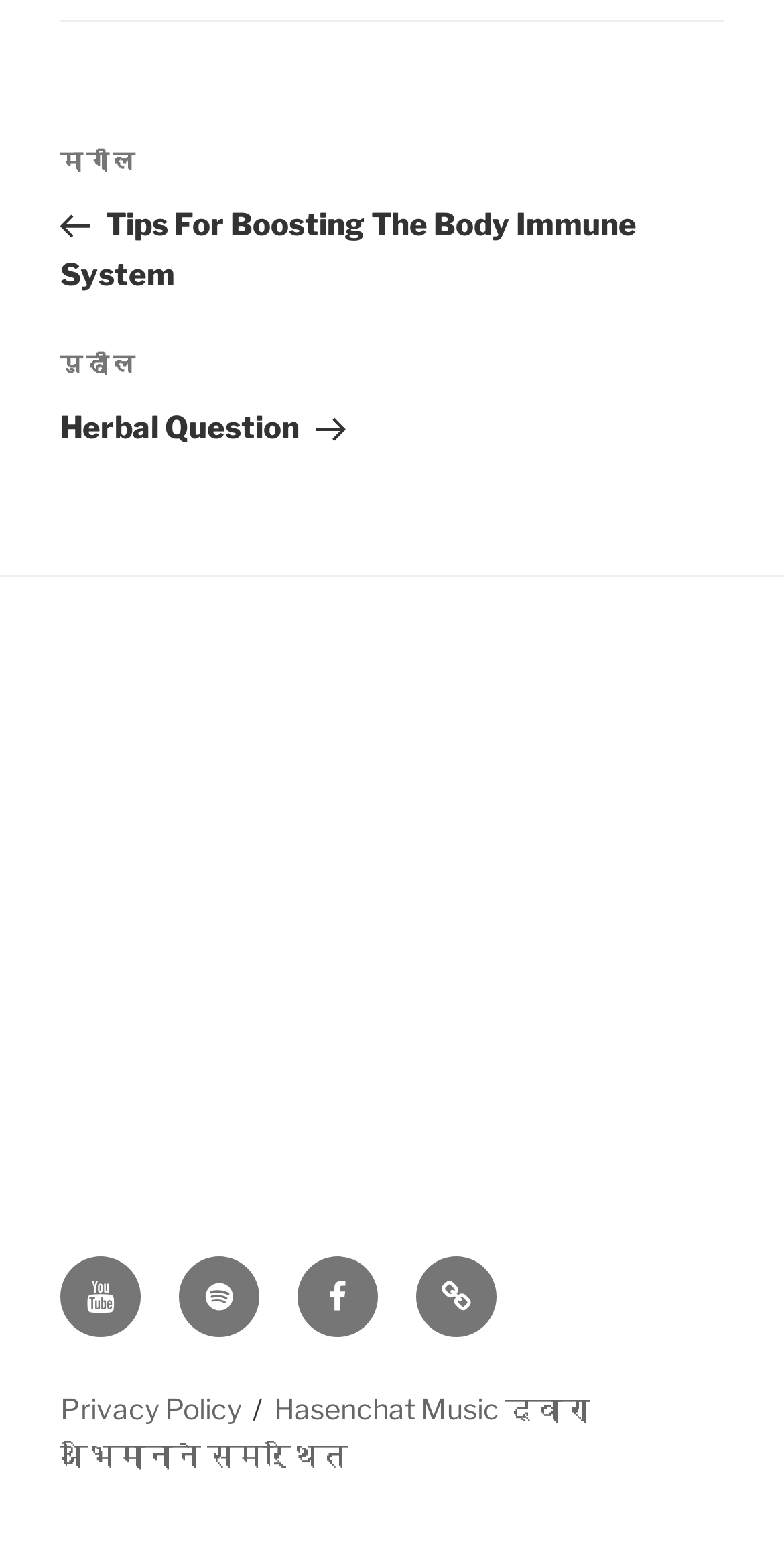Determine the bounding box coordinates of the region to click in order to accomplish the following instruction: "Search for a font". Provide the coordinates as four float numbers between 0 and 1, specifically [left, top, right, bottom].

None